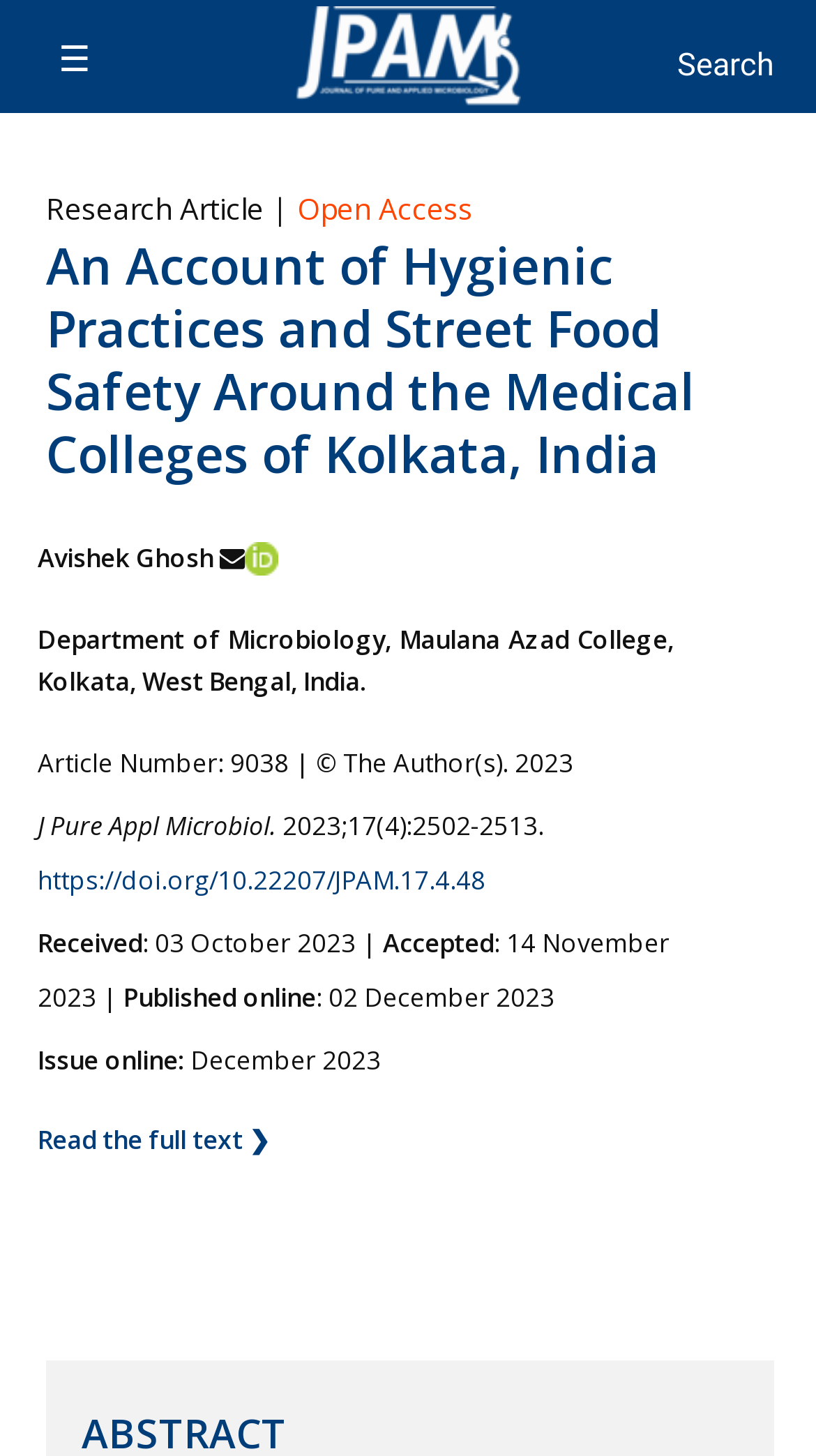Please provide a brief answer to the following inquiry using a single word or phrase:
What is the publication date?

02 December 2023